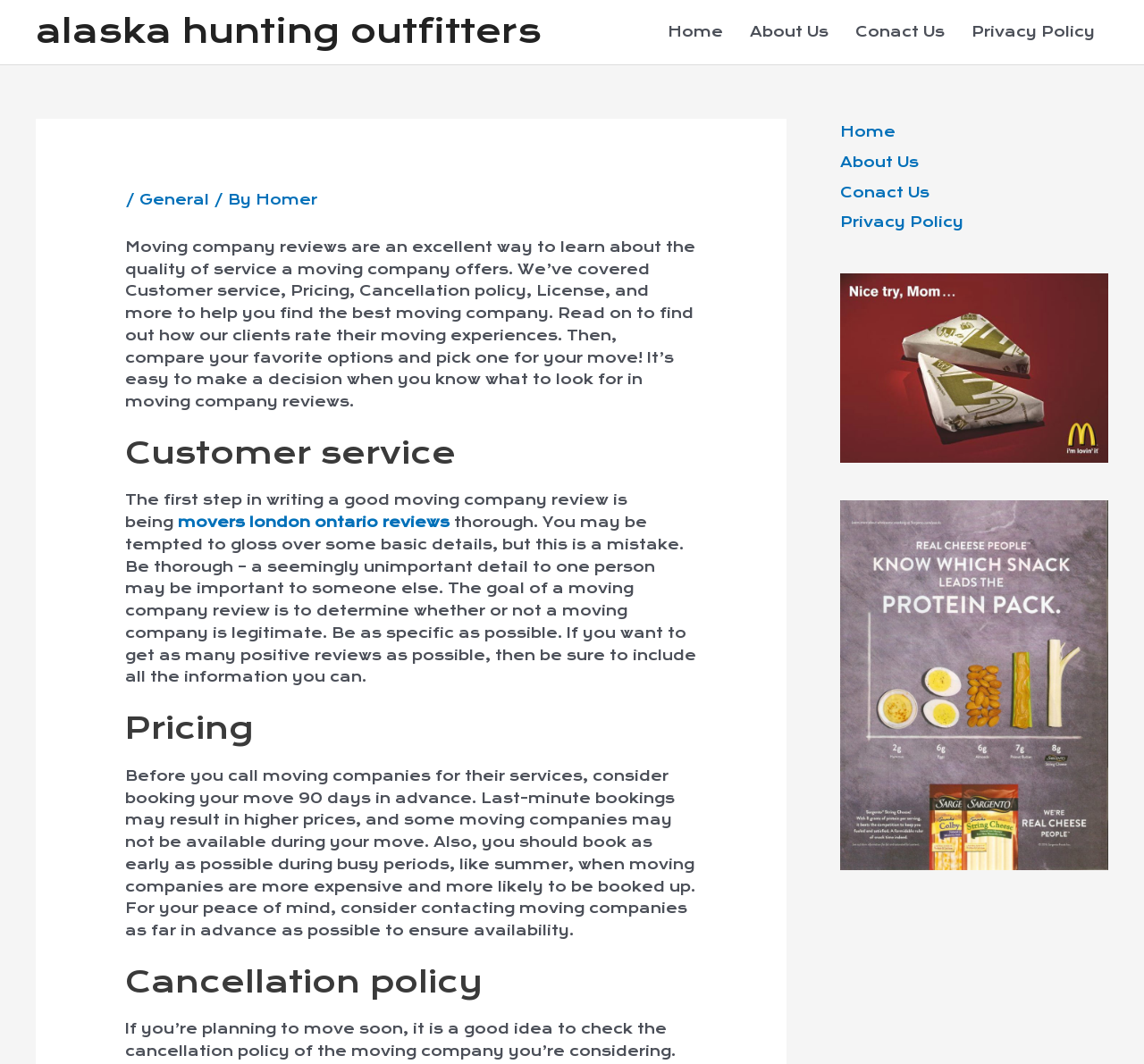Analyze the image and provide a detailed answer to the question: What should you consider when booking a move?

The webpage suggests that before calling moving companies for their services, one should consider booking their move 90 days in advance. This is mentioned in the section about pricing, where it is stated that last-minute bookings may result in higher prices.